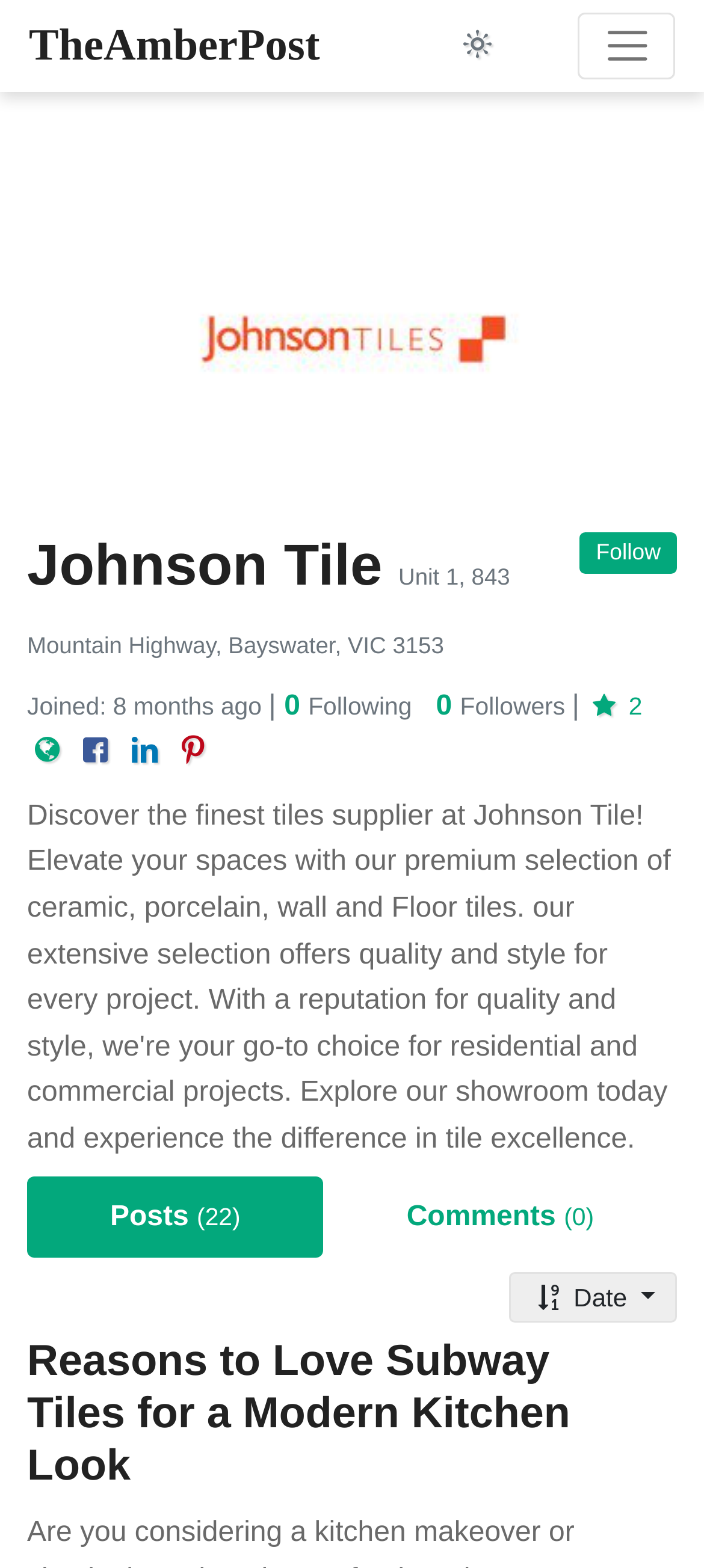What is the address of the company?
Based on the image, give a concise answer in the form of a single word or short phrase.

Unit 1, 843 Mountain Highway, Bayswater, VIC 3153